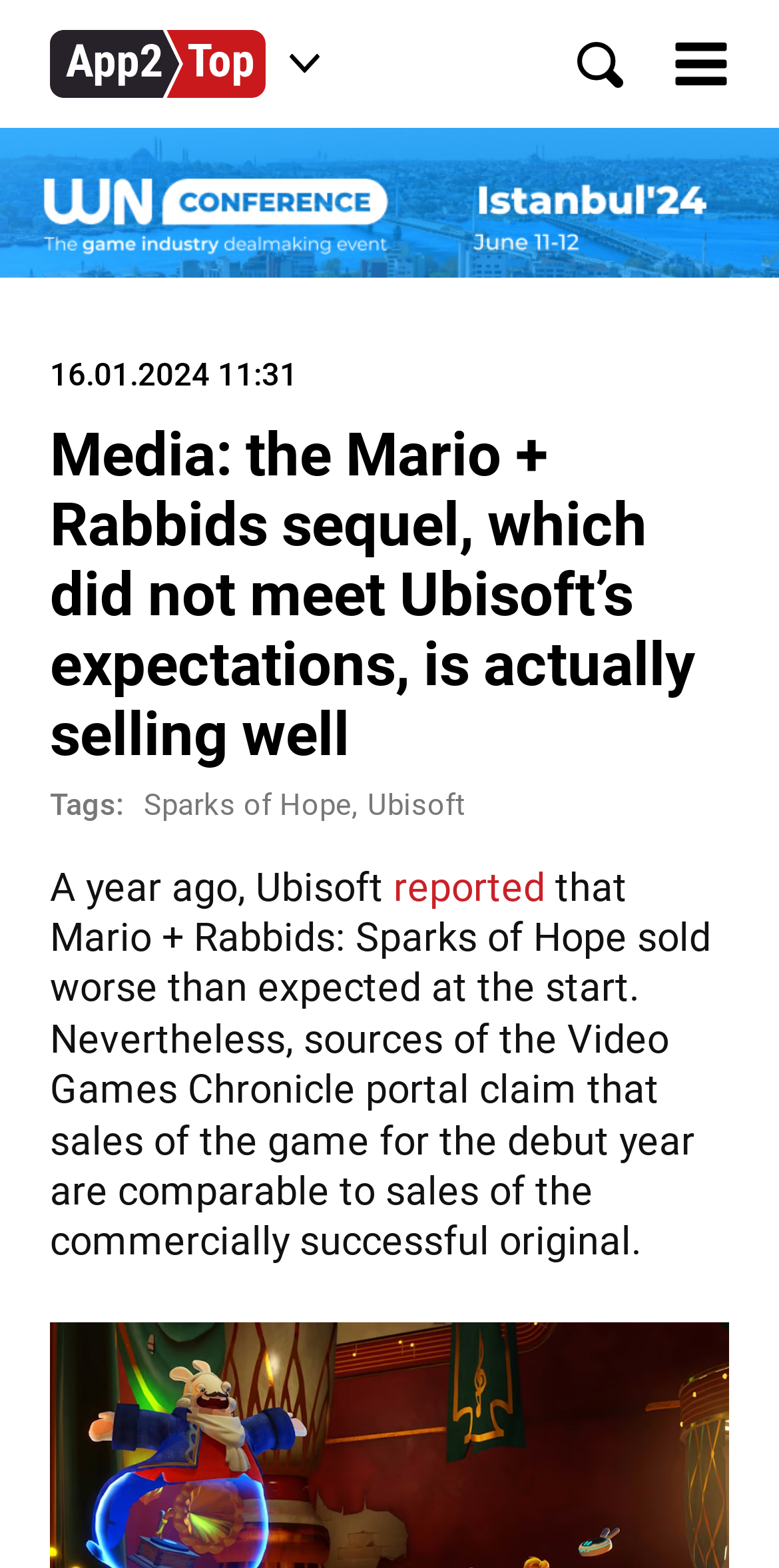Respond to the following question using a concise word or phrase: 
What is the date of the article?

16.01.2024